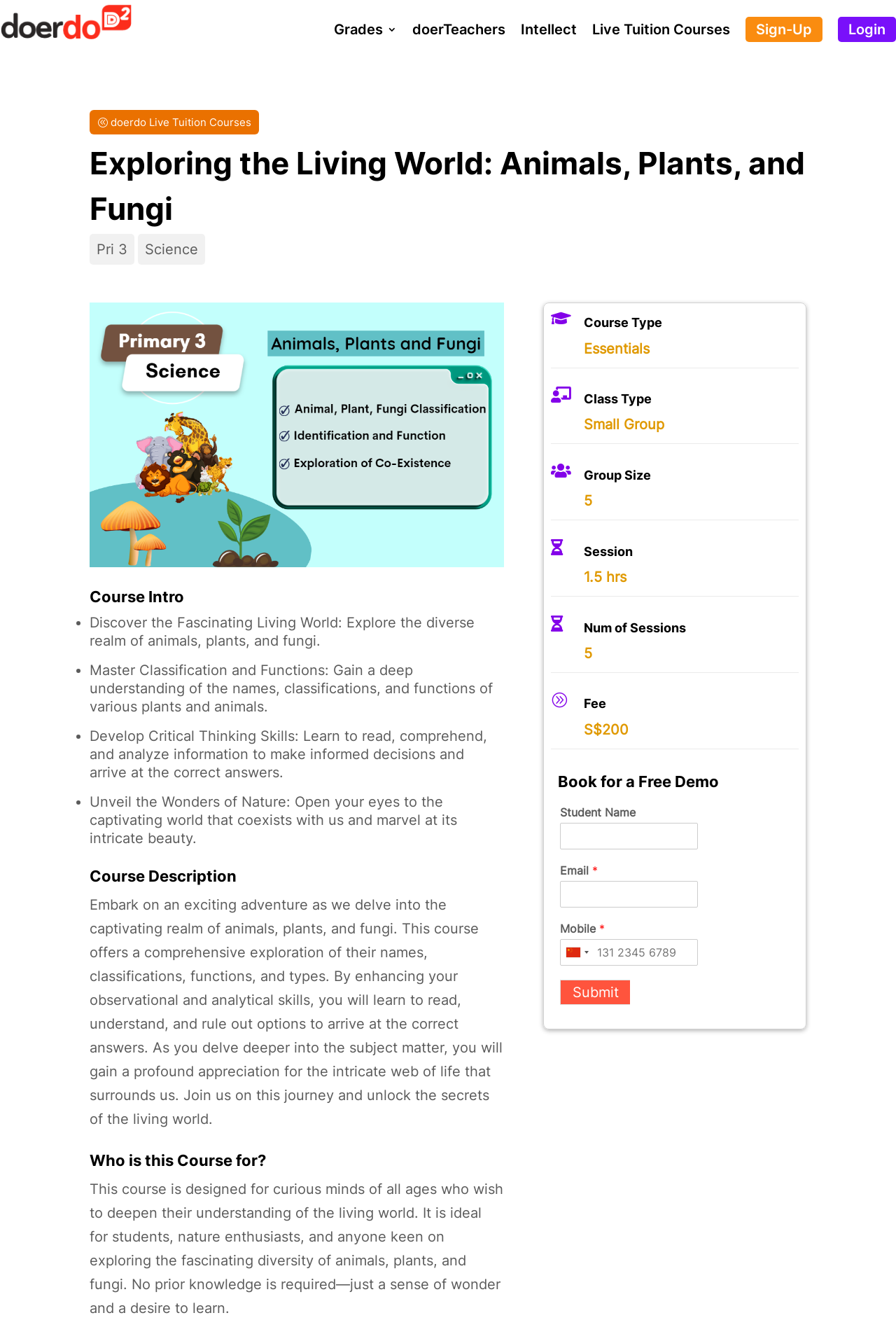Please find the bounding box coordinates of the element that must be clicked to perform the given instruction: "Click on the Submit button". The coordinates should be four float numbers from 0 to 1, i.e., [left, top, right, bottom].

[0.625, 0.742, 0.703, 0.761]